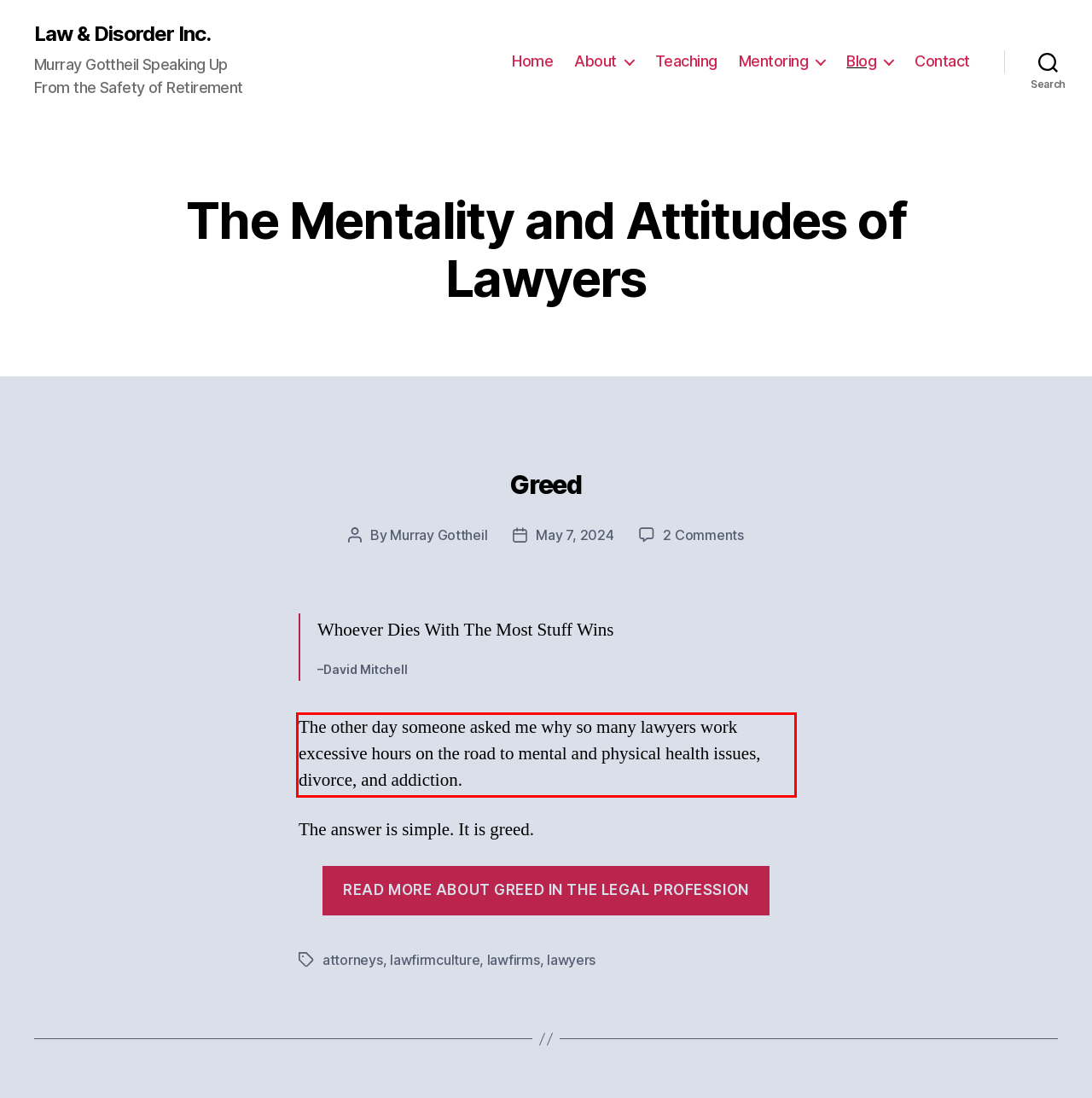Please perform OCR on the text within the red rectangle in the webpage screenshot and return the text content.

The other day someone asked me why so many lawyers work excessive hours on the road to mental and physical health issues, divorce, and addiction.